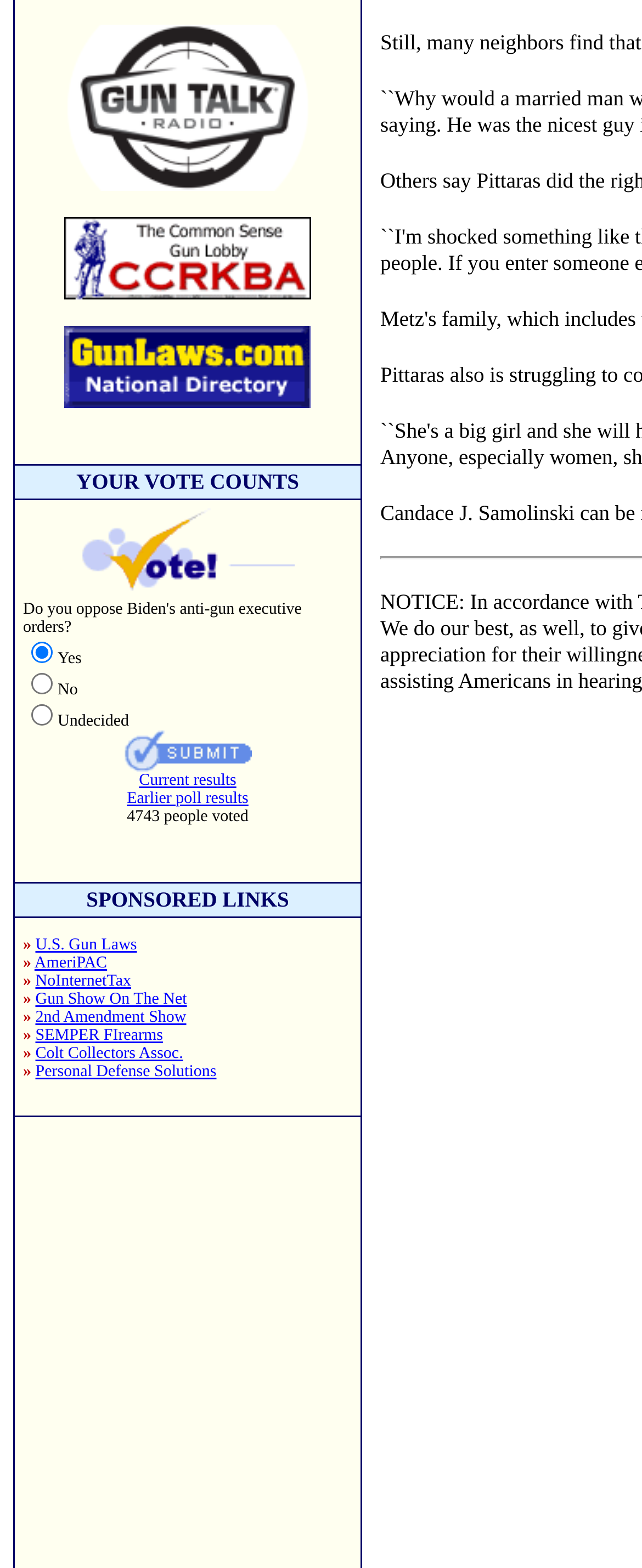Could you find the bounding box coordinates of the clickable area to complete this instruction: "View earlier poll results"?

[0.198, 0.504, 0.387, 0.515]